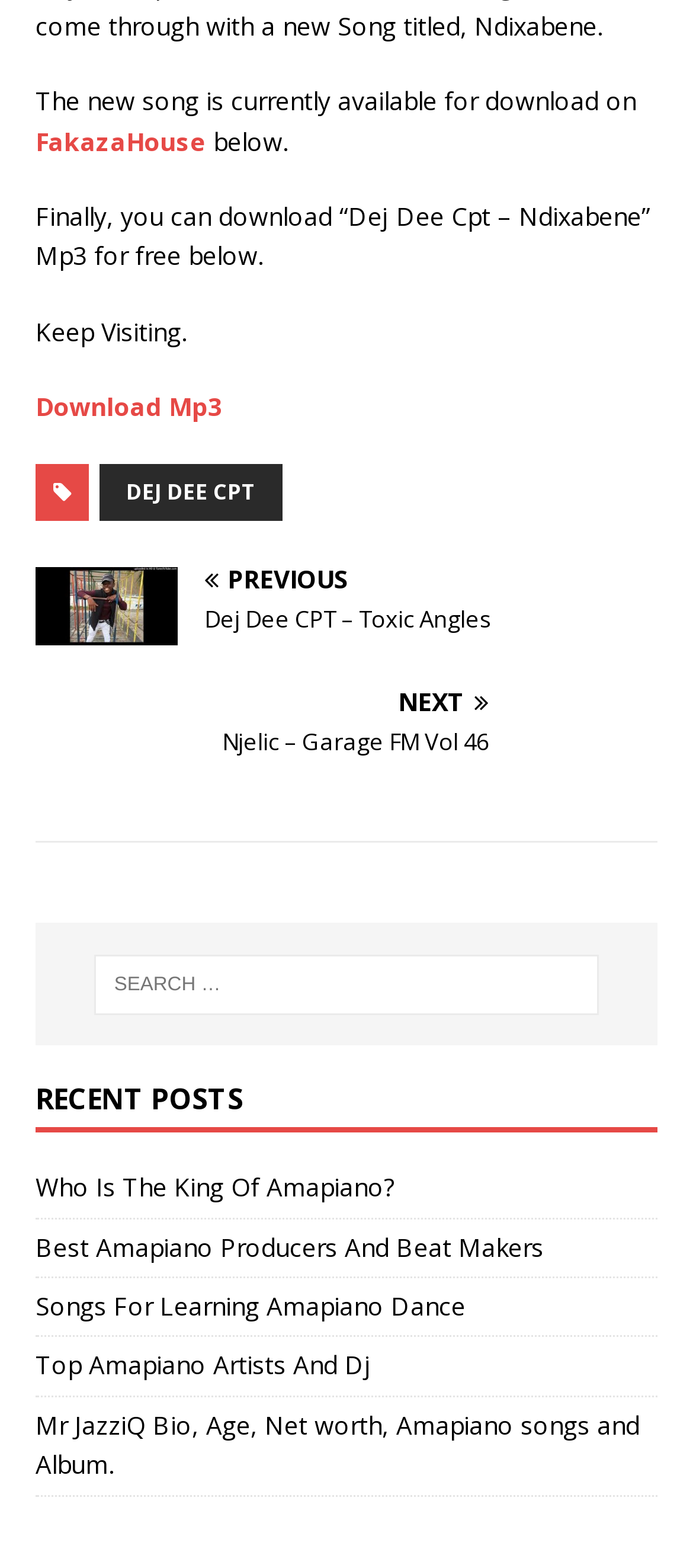Please answer the following question using a single word or phrase: 
What is the purpose of the search box?

Search for songs